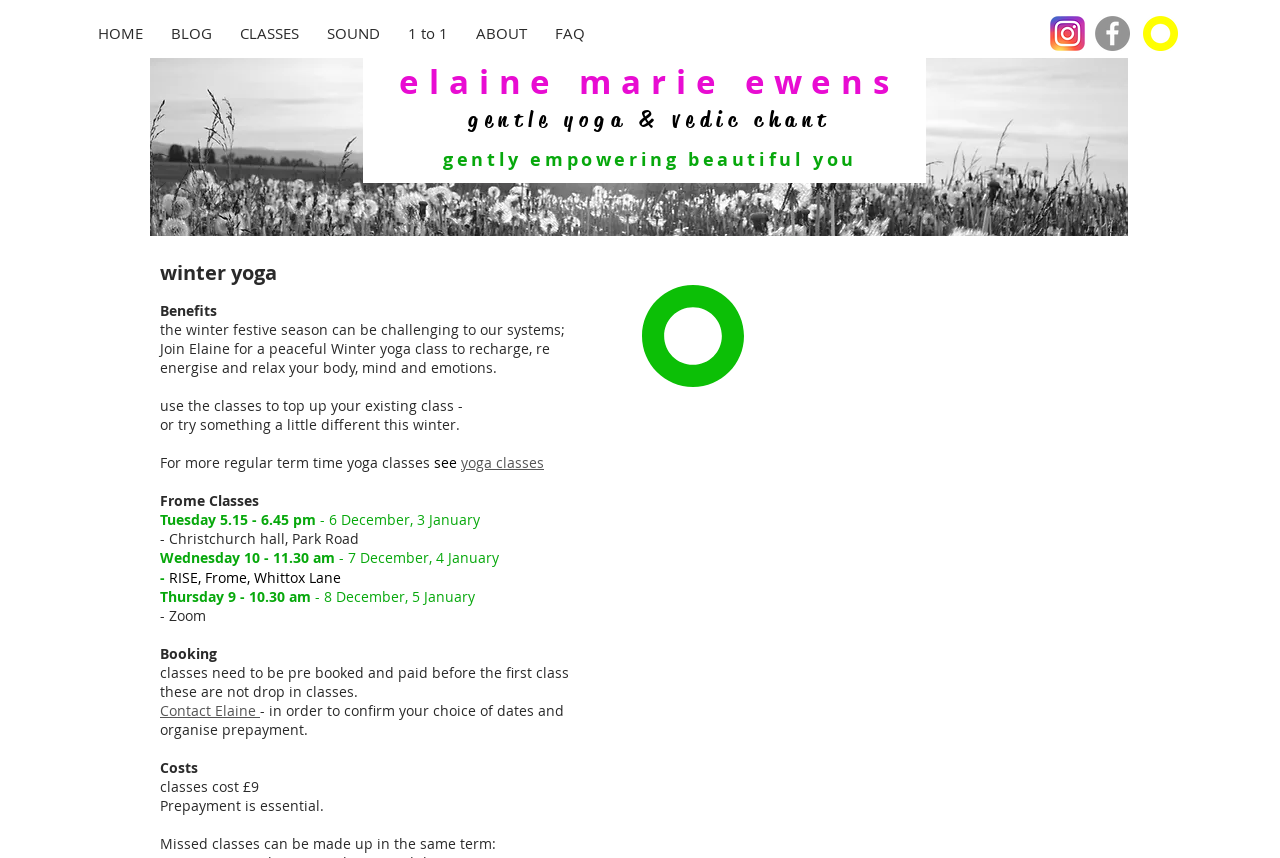Please find the bounding box coordinates for the clickable element needed to perform this instruction: "Click on HOME".

[0.066, 0.019, 0.123, 0.059]